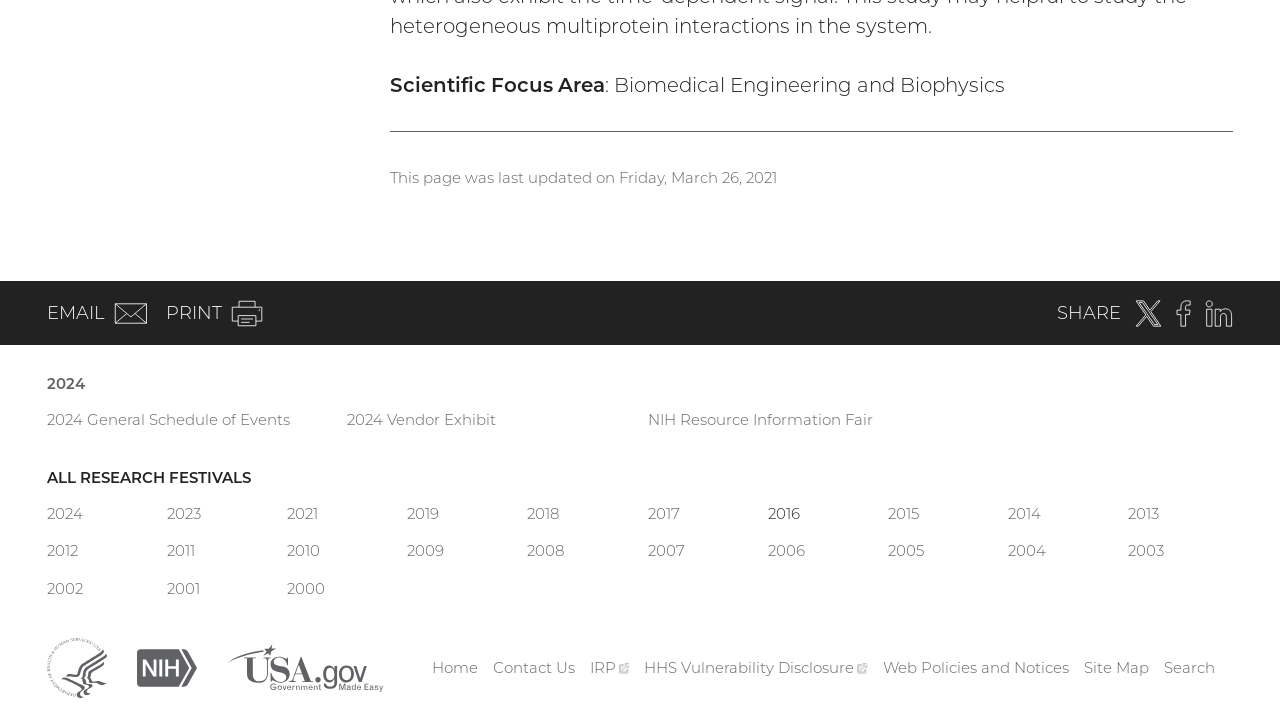Identify the bounding box coordinates of the region I need to click to complete this instruction: "Search the website".

[0.909, 0.912, 0.949, 0.939]